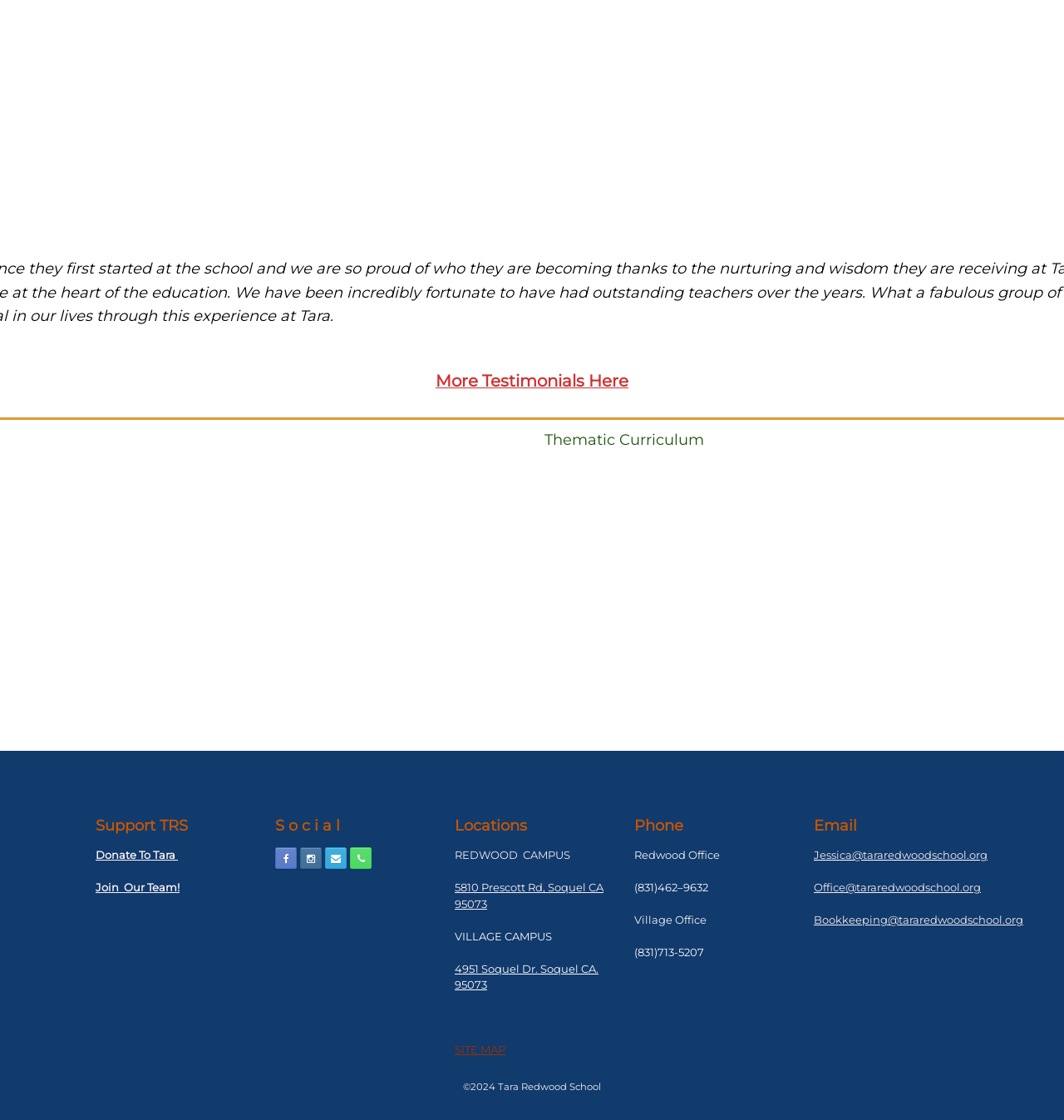Please reply to the following question using a single word or phrase: 
What is the phone number of the Redwood Office?

(831)462–9632